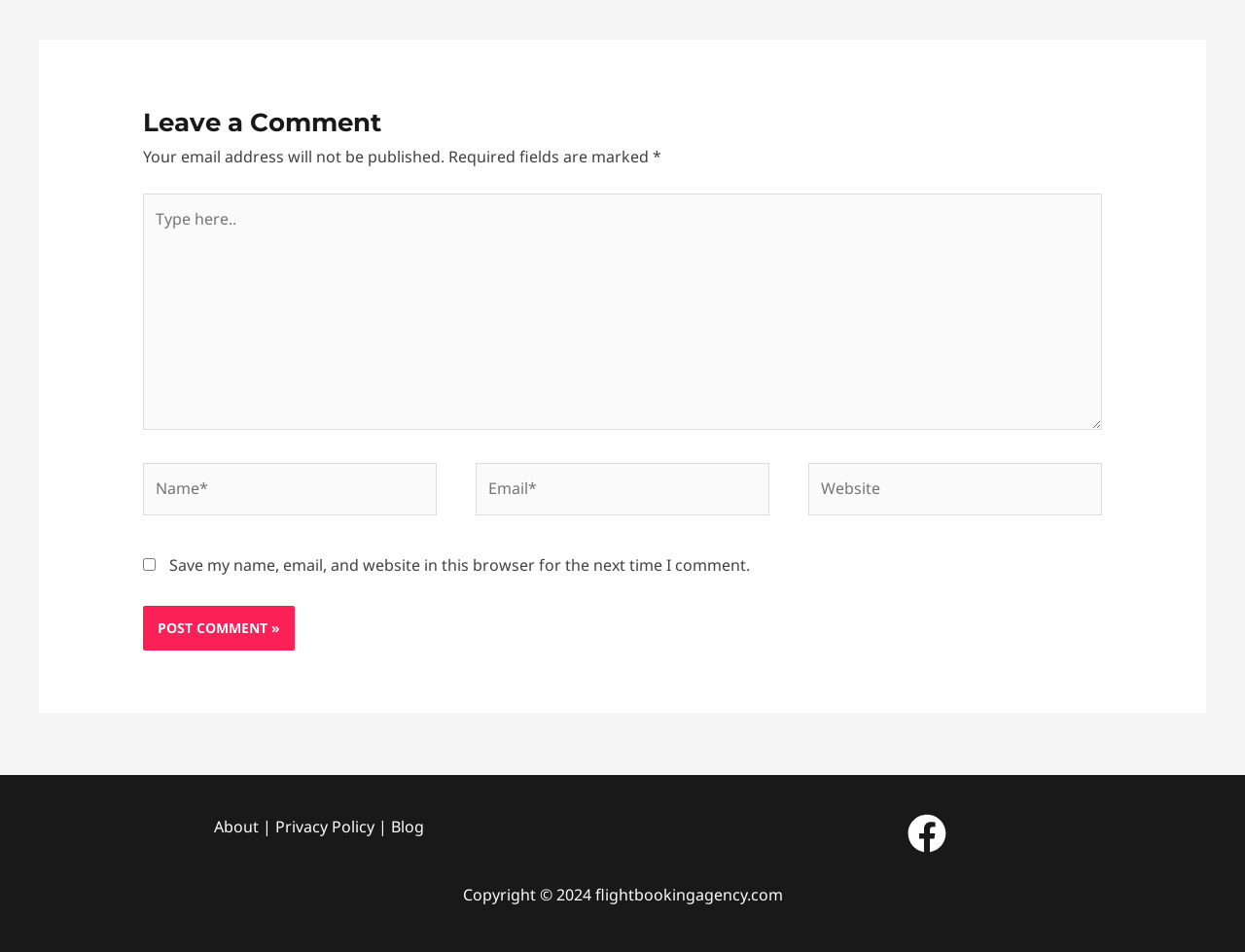Determine the bounding box coordinates of the element's region needed to click to follow the instruction: "Visit the about page". Provide these coordinates as four float numbers between 0 and 1, formatted as [left, top, right, bottom].

[0.171, 0.857, 0.211, 0.879]